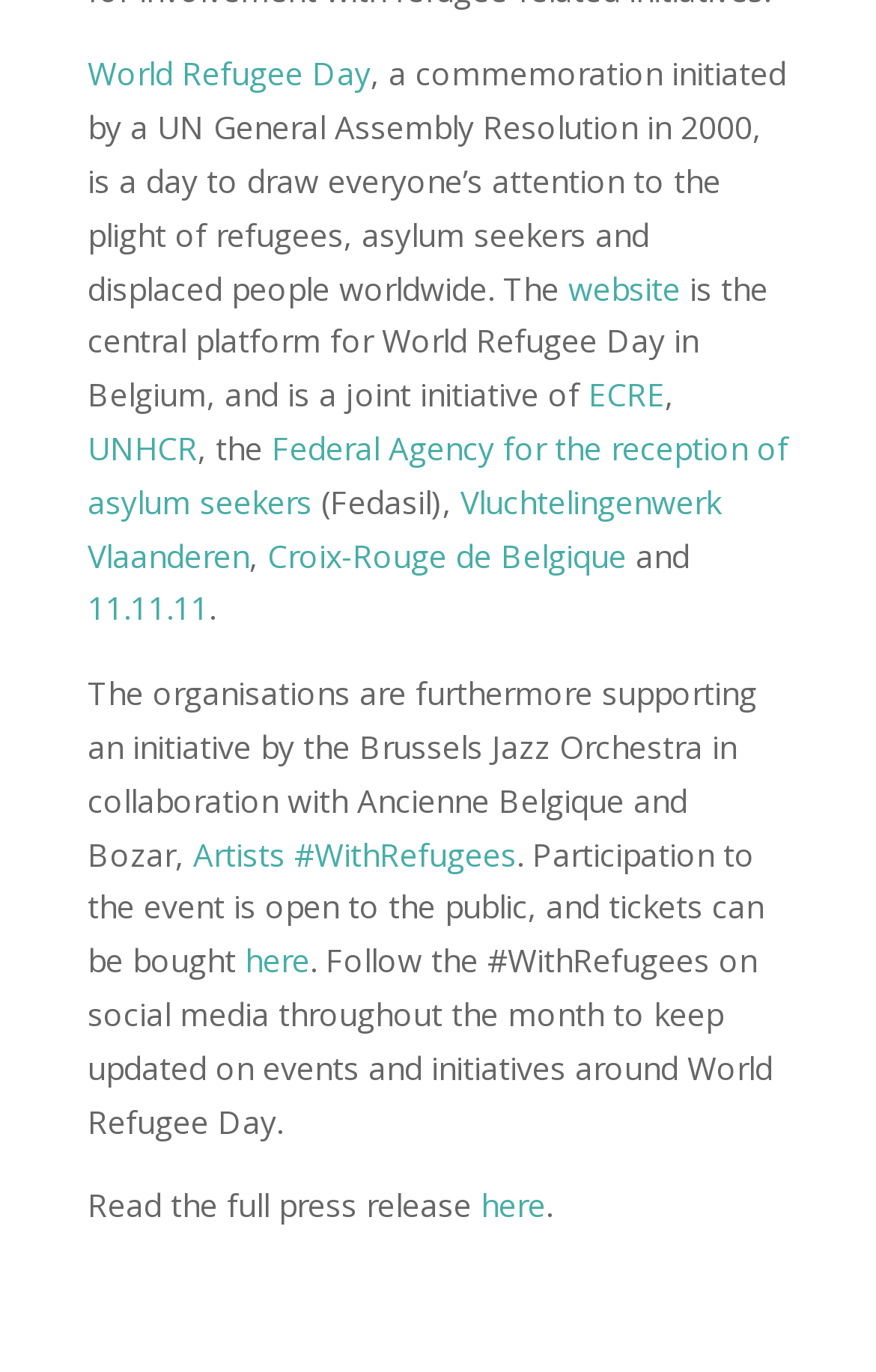Carefully observe the image and respond to the question with a detailed answer:
What is World Refugee Day?

Based on the text on the webpage, World Refugee Day is a commemoration initiated by a UN General Assembly Resolution in 2000, which is a day to draw everyone’s attention to the plight of refugees, asylum seekers and displaced people worldwide.